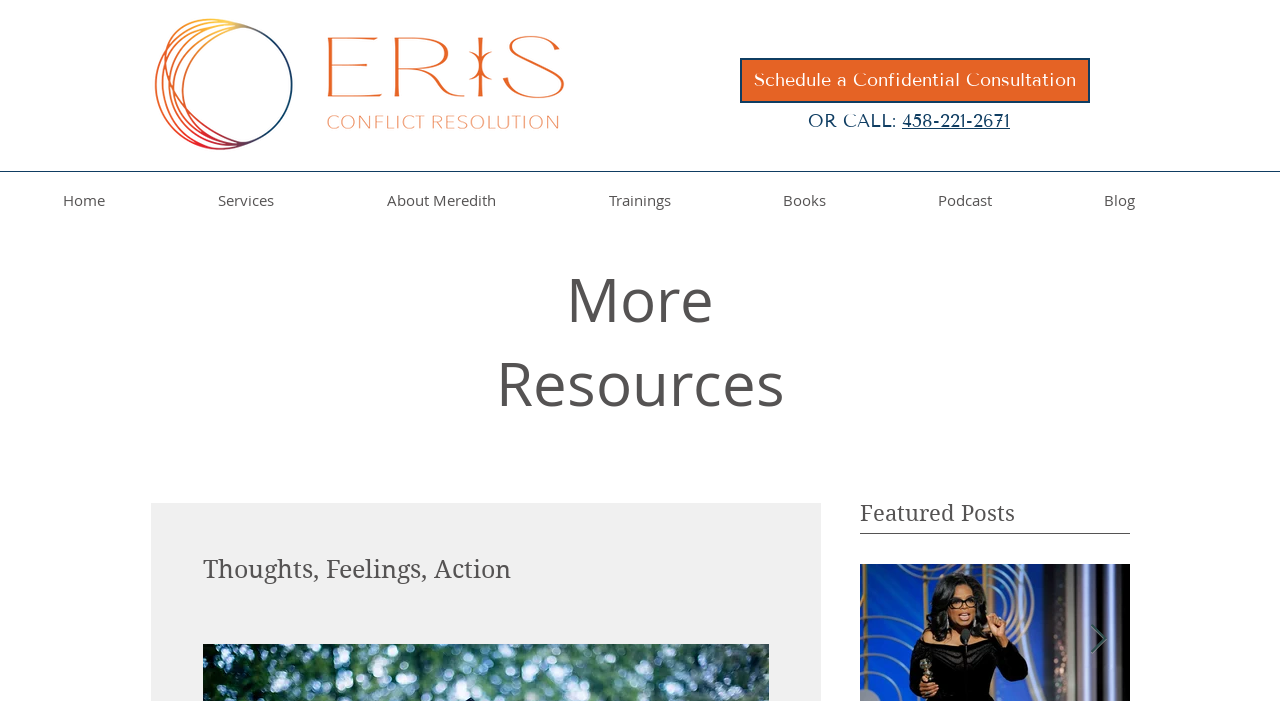Please determine the bounding box coordinates for the element that should be clicked to follow these instructions: "Schedule a confidential consultation".

[0.578, 0.083, 0.852, 0.147]